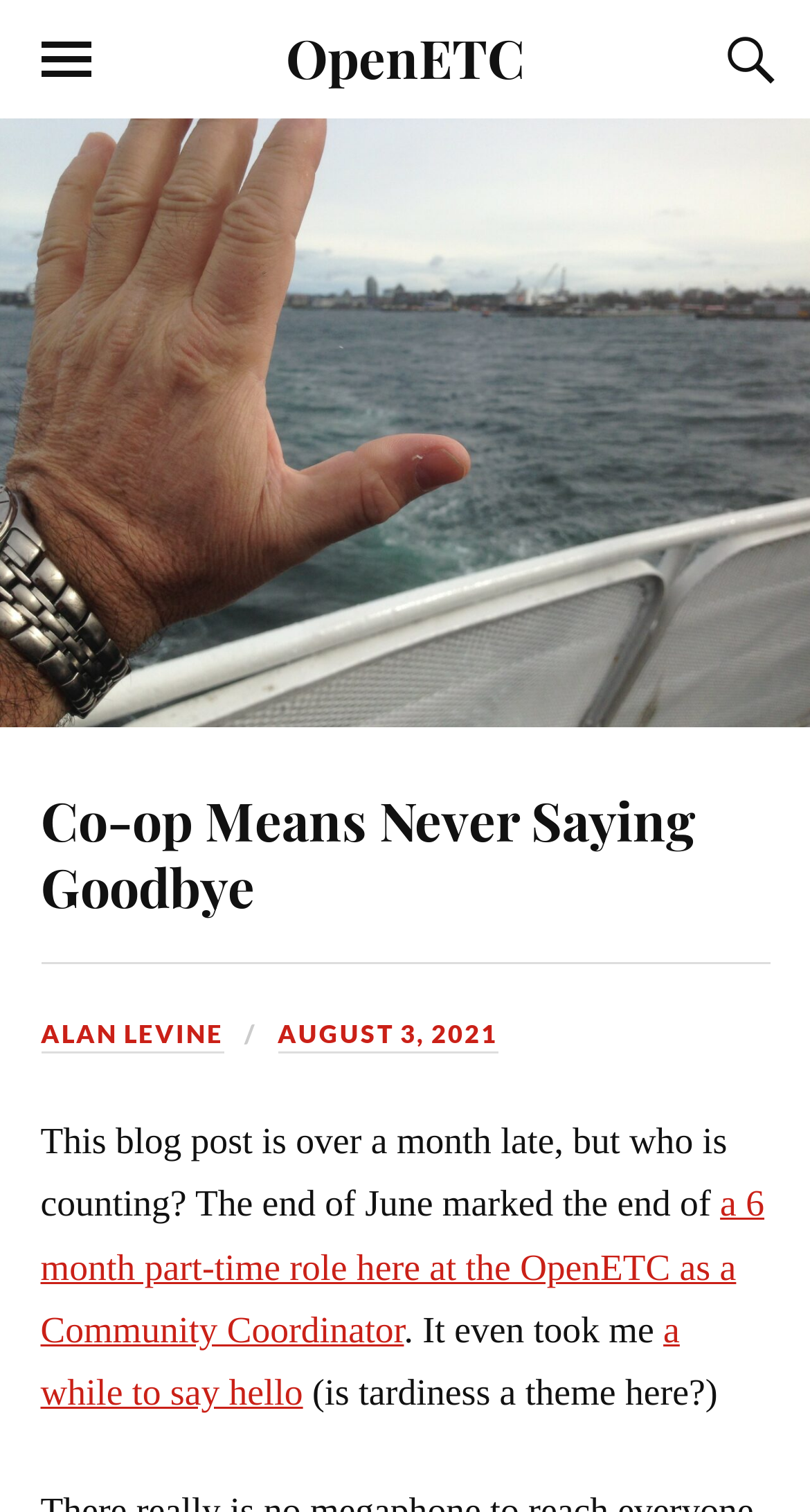Determine the bounding box coordinates of the UI element described by: "Toggle the mobile menu".

[0.05, 0.002, 0.112, 0.076]